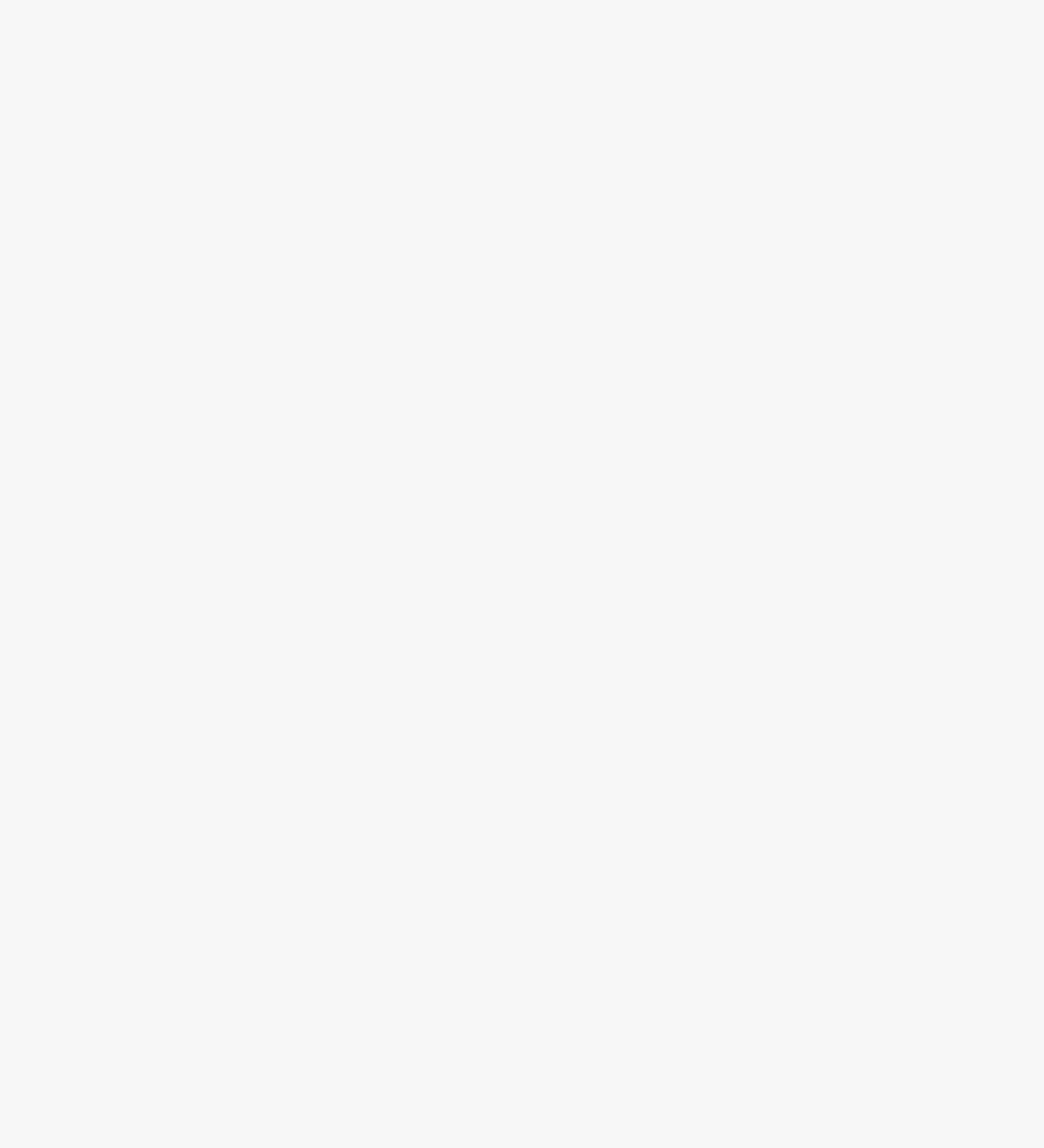Find the bounding box coordinates of the clickable element required to execute the following instruction: "View related story about Symphony for a Broken Orchestra". Provide the coordinates as four float numbers between 0 and 1, i.e., [left, top, right, bottom].

[0.206, 0.62, 0.335, 0.65]